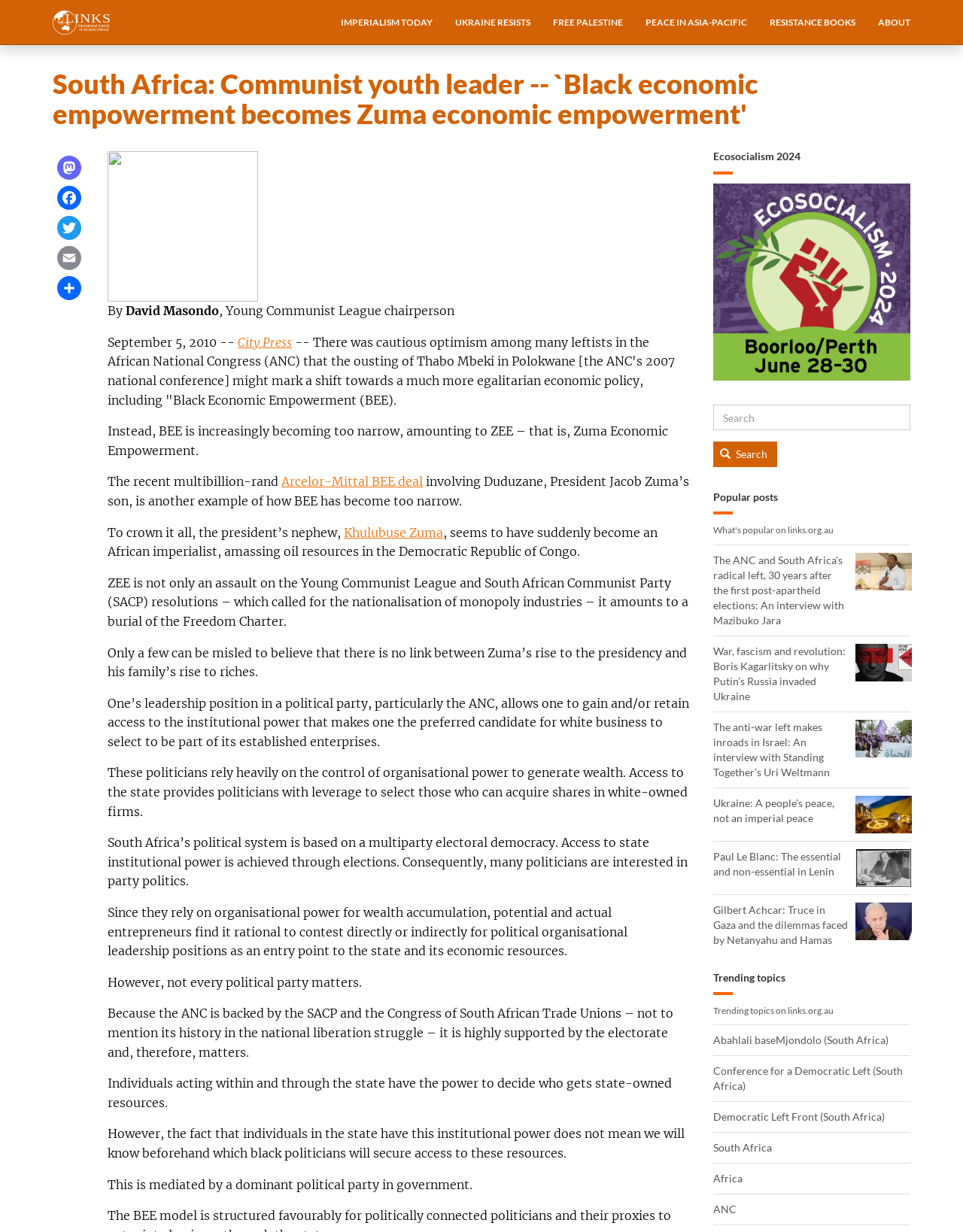What is the topic of the article?
From the image, respond with a single word or phrase.

Black economic empowerment